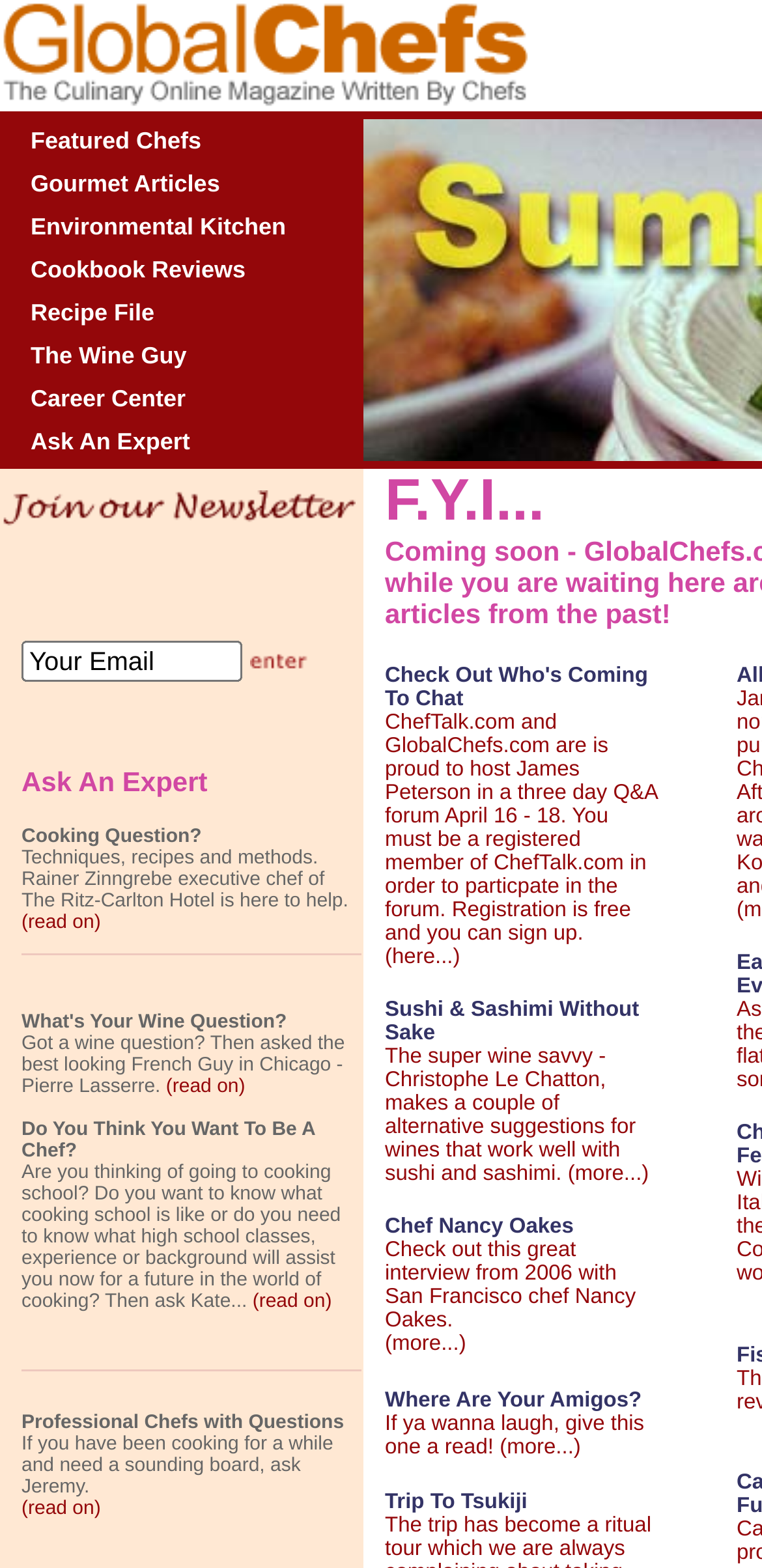Kindly determine the bounding box coordinates for the area that needs to be clicked to execute this instruction: "Browse Gourmet Articles".

[0.04, 0.108, 0.289, 0.126]